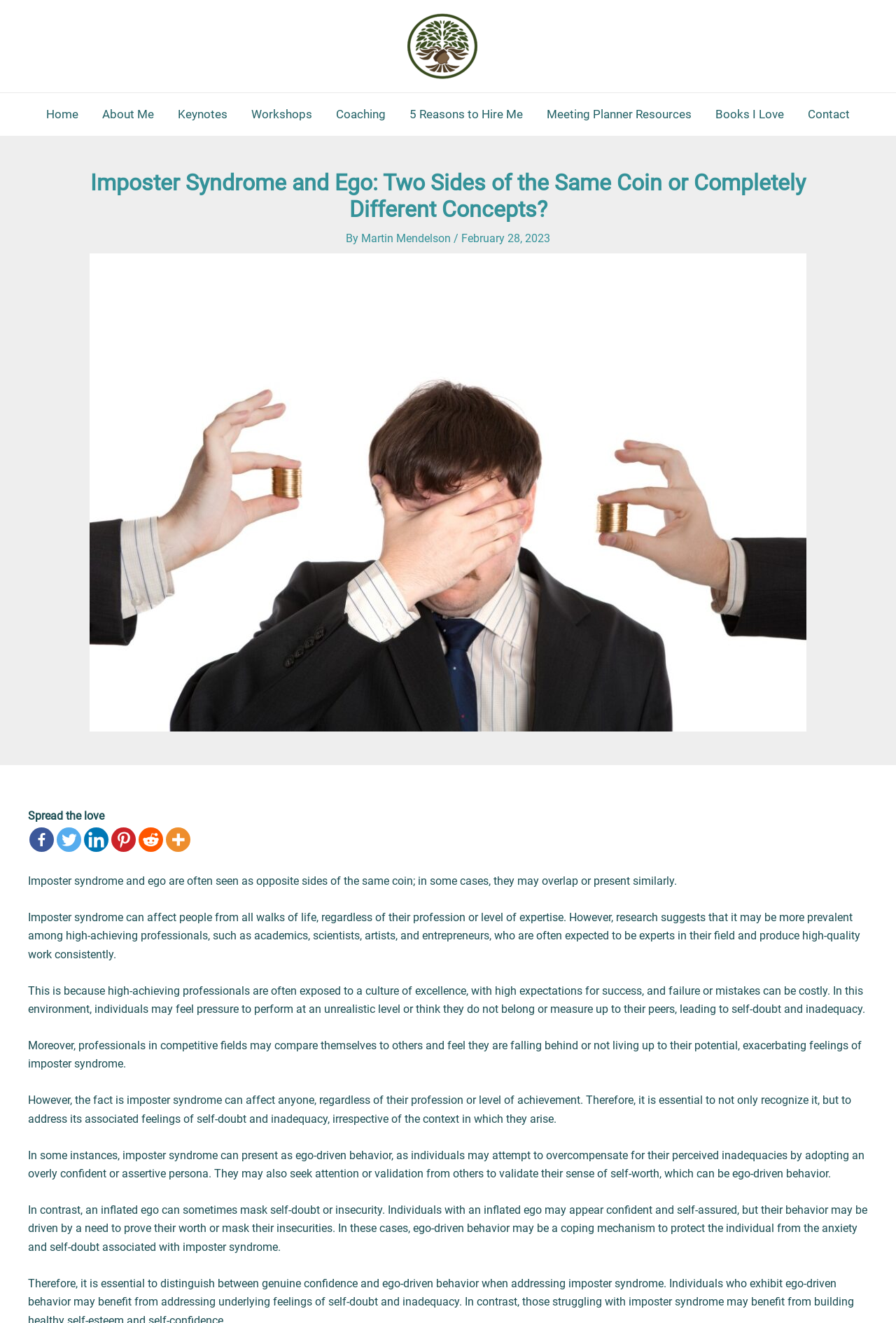How many navigation links are available? Examine the screenshot and reply using just one word or a brief phrase.

9